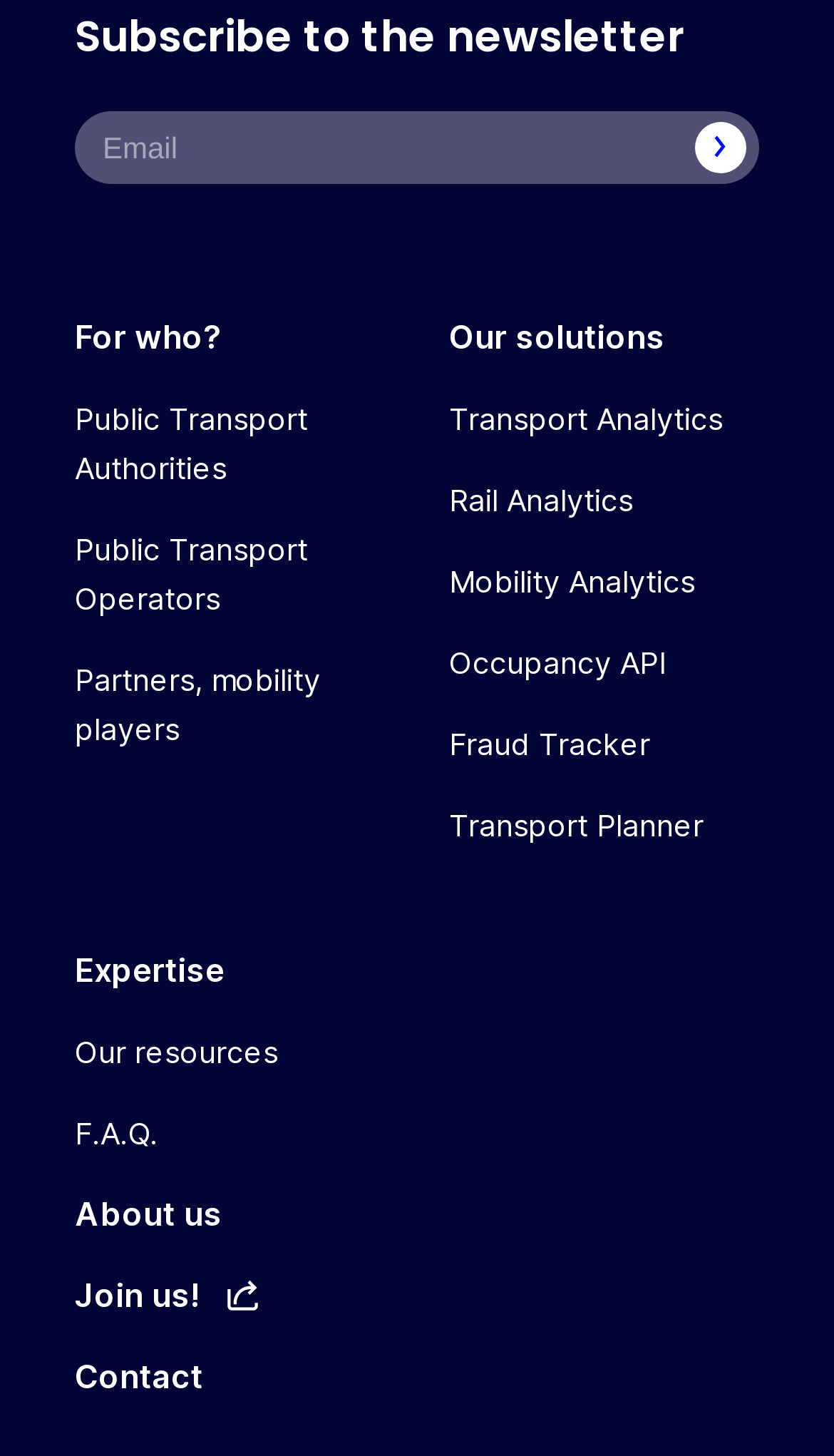Find and provide the bounding box coordinates for the UI element described with: "F.A.Q.".

[0.09, 0.761, 0.19, 0.795]